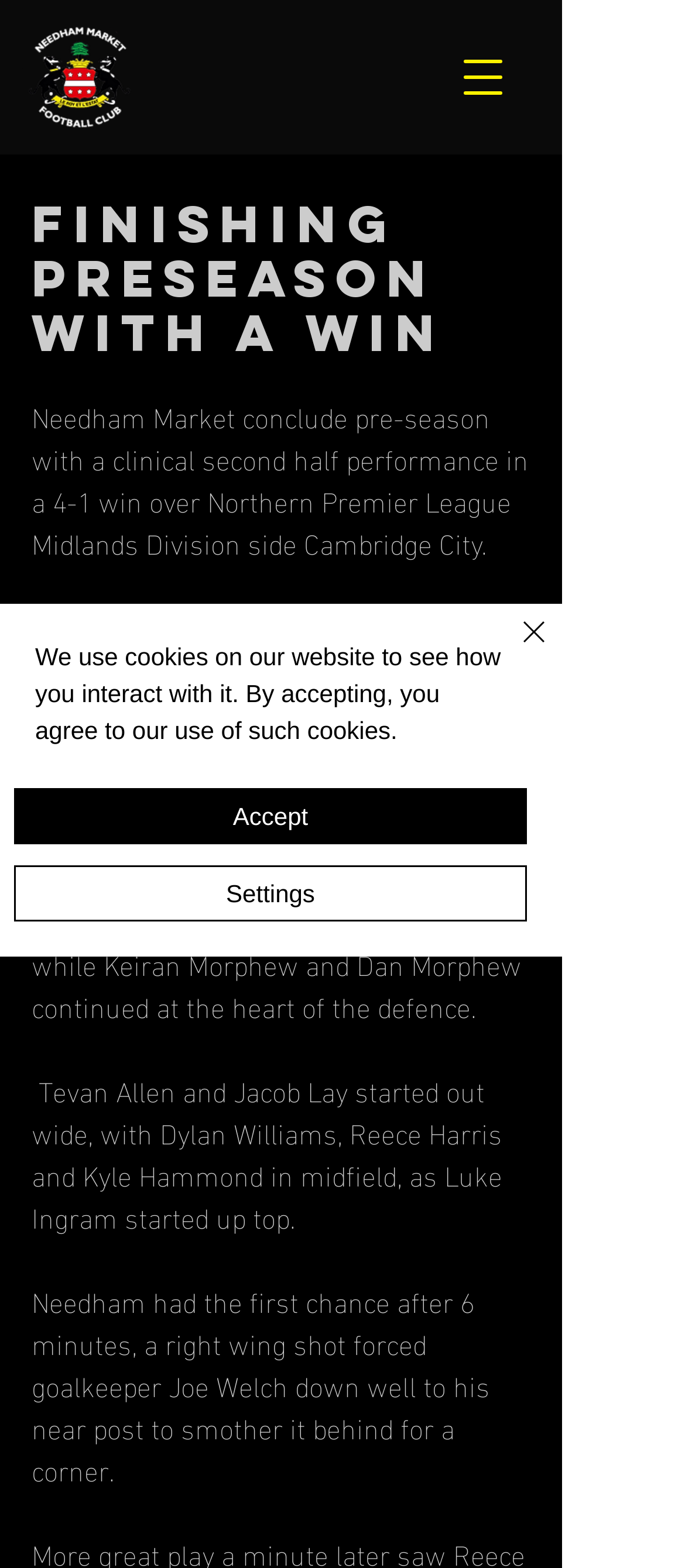What is the score of the match? Observe the screenshot and provide a one-word or short phrase answer.

4-1